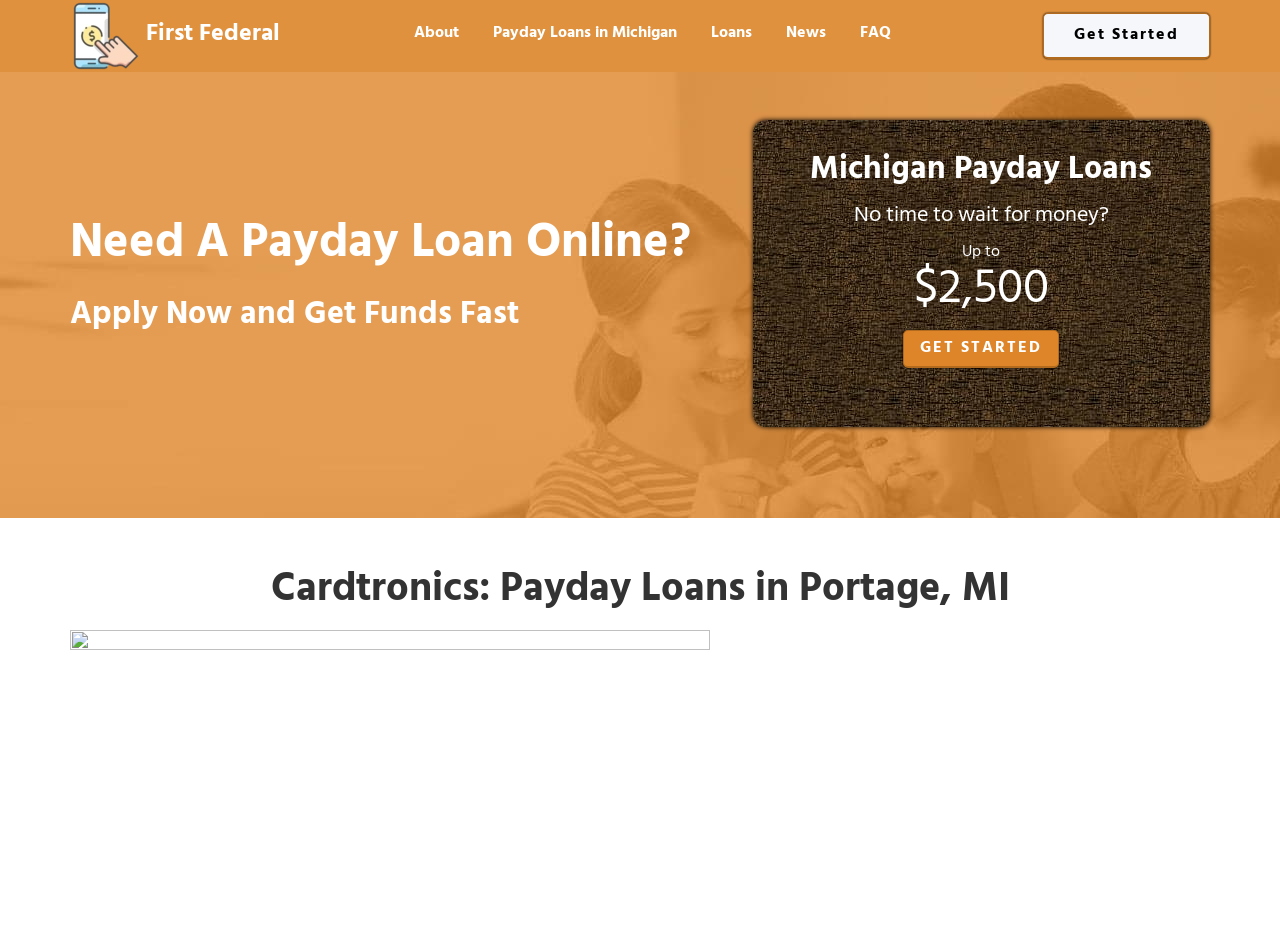Please identify the bounding box coordinates of where to click in order to follow the instruction: "Click Payday Loans in Michigan link".

[0.373, 0.016, 0.541, 0.054]